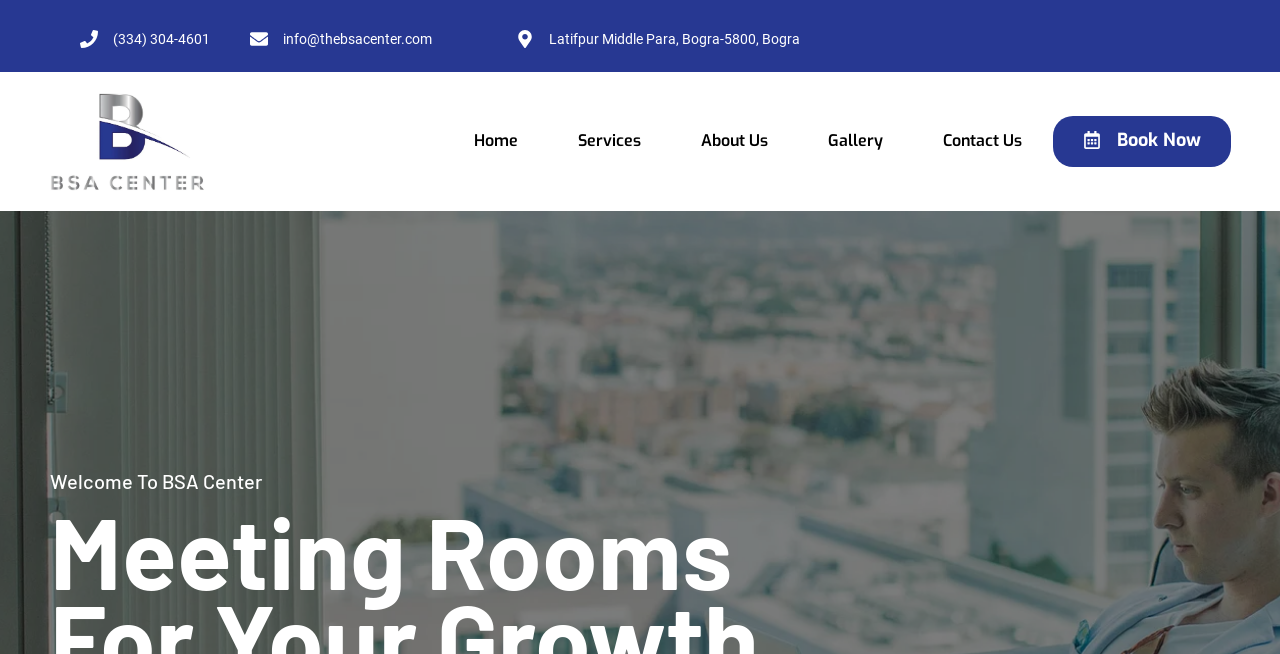Based on the image, provide a detailed response to the question:
What is the main title on the webpage?

I found the main title by looking at the StaticText element with the text 'Welcome To BSA Center' which is located at the middle of the webpage.